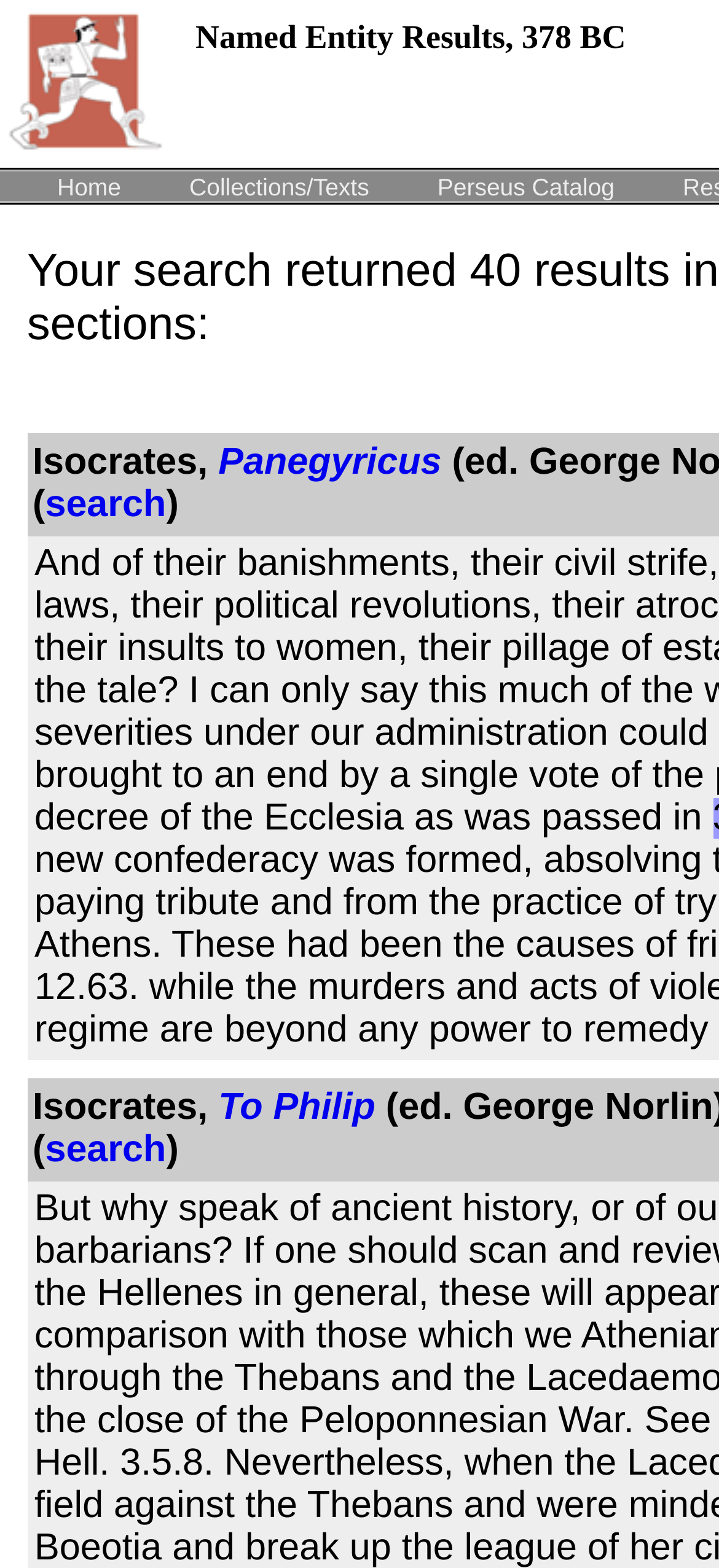Detail the various sections and features of the webpage.

The webpage is titled "Named Entity Browser, 378 BC" and appears to be a search results page. At the top, there is a row of links, including "Home", "Collections/Texts", and "Perseus Catalog", which are positioned horizontally and centered. 

Below the links, there is a heading that reads "Named Entity Results, 378 BC", which is centered and spans most of the width of the page. 

Further down, there are two sections of content, each containing a StaticText element that reads "Isocrates," followed by a link to a specific text, "Panegyricus" in the first section and "To Philip" in the second section. Each section also has a "search" link positioned to the left of the StaticText element. The two sections are stacked vertically, with the second section positioned below the first.